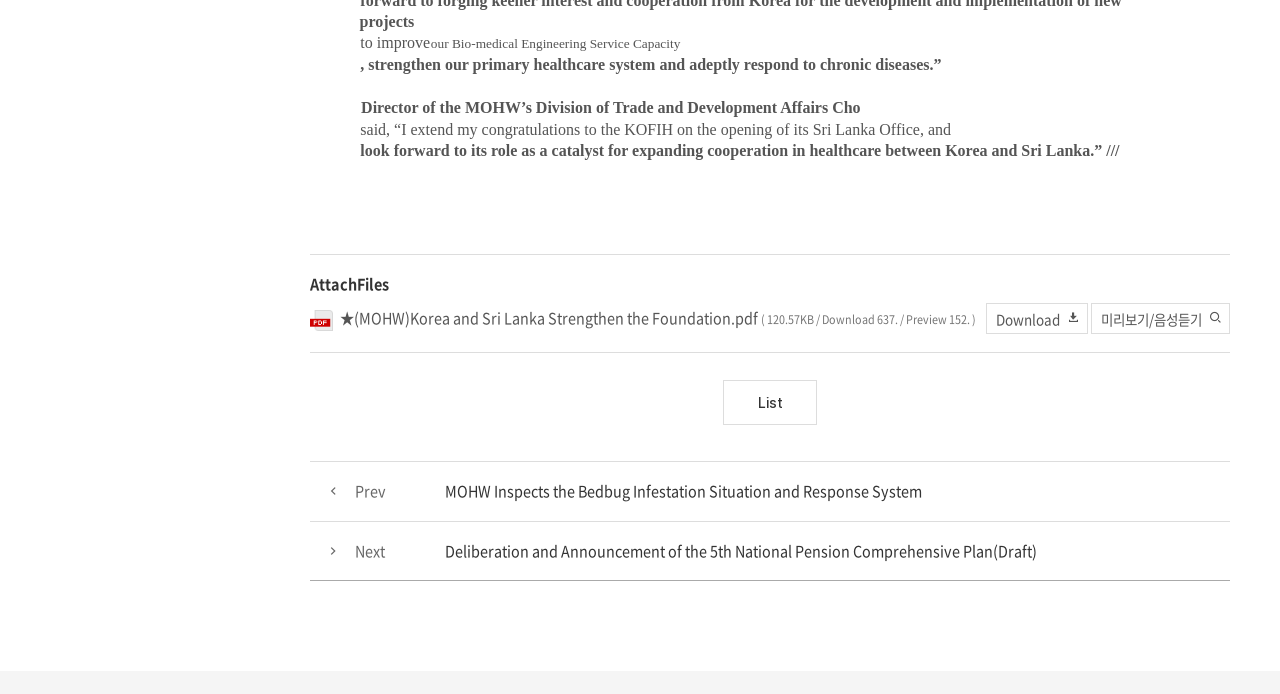Based on what you see in the screenshot, provide a thorough answer to this question: What is the purpose of the button on the webpage?

I inferred this by looking at the text on the button, which says 'List', and assuming that it is used to display a list of items.